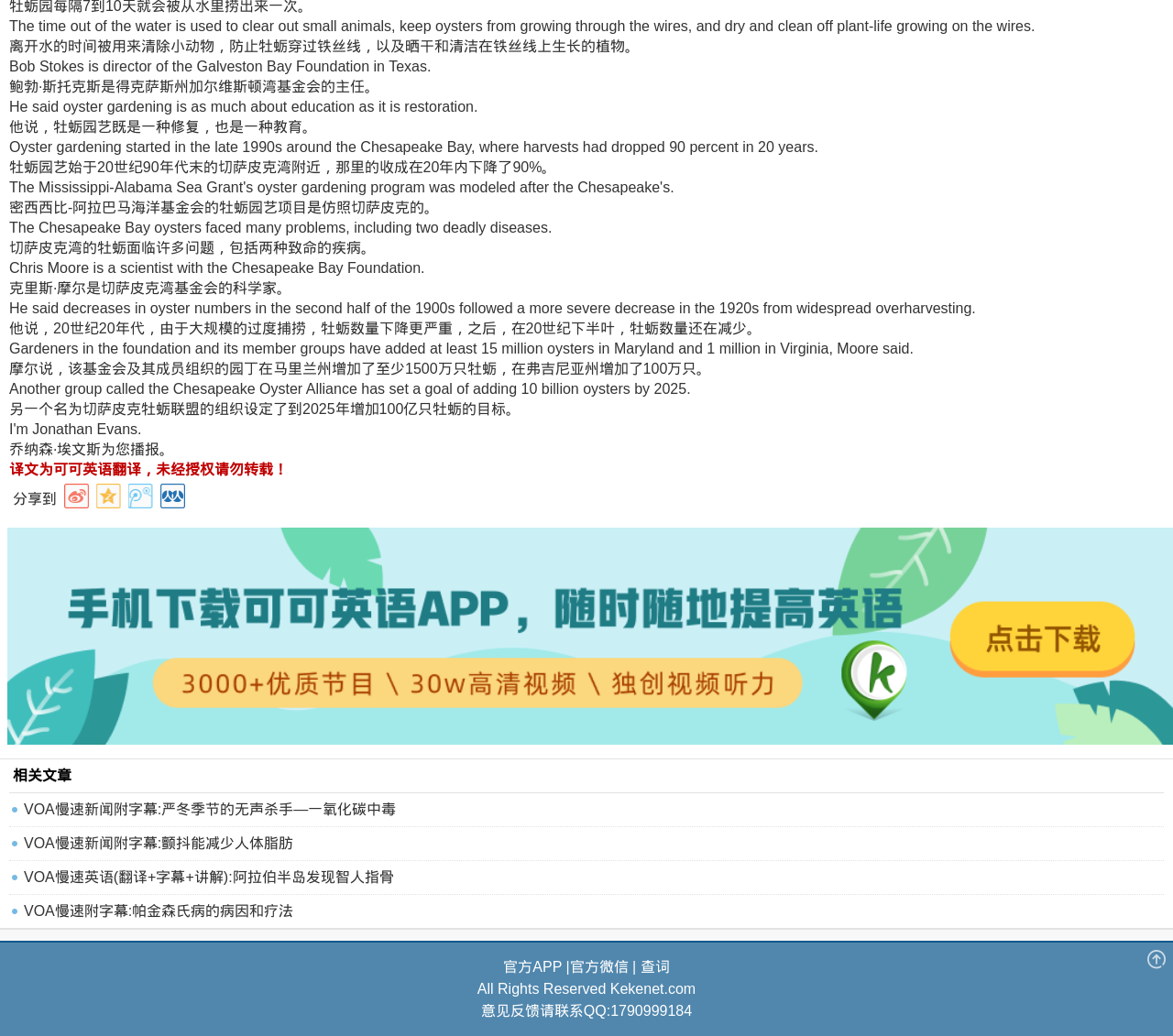What is the goal of the Chesapeake Oyster Alliance?
Please provide a comprehensive answer based on the information in the image.

According to the webpage, the Chesapeake Oyster Alliance has set a goal of adding 10 billion oysters by 2025, which is mentioned in the text.